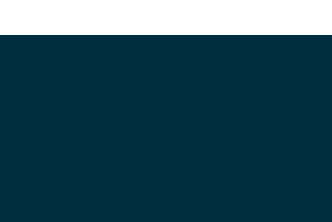What values does the logo aim to evoke?
Please give a detailed and elaborate explanation in response to the question.

The overall layout and design of the logo aim to evoke a sense of reliability and accessibility, inviting potential patients to engage with the services offered, including appointment booking and health management.